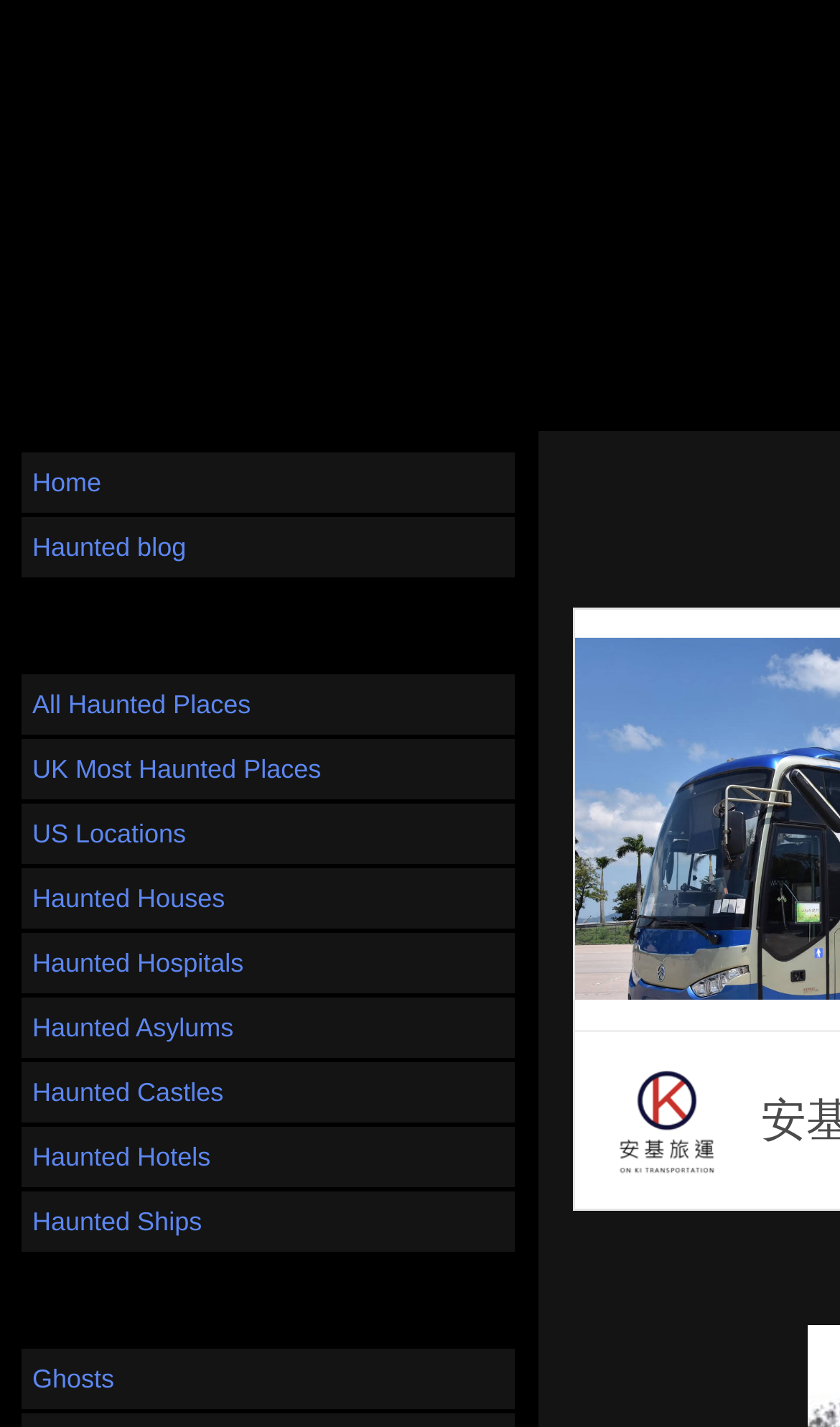Can you find the bounding box coordinates for the element that needs to be clicked to execute this instruction: "read about haunted locations"? The coordinates should be given as four float numbers between 0 and 1, i.e., [left, top, right, bottom].

[0.026, 0.427, 0.613, 0.461]